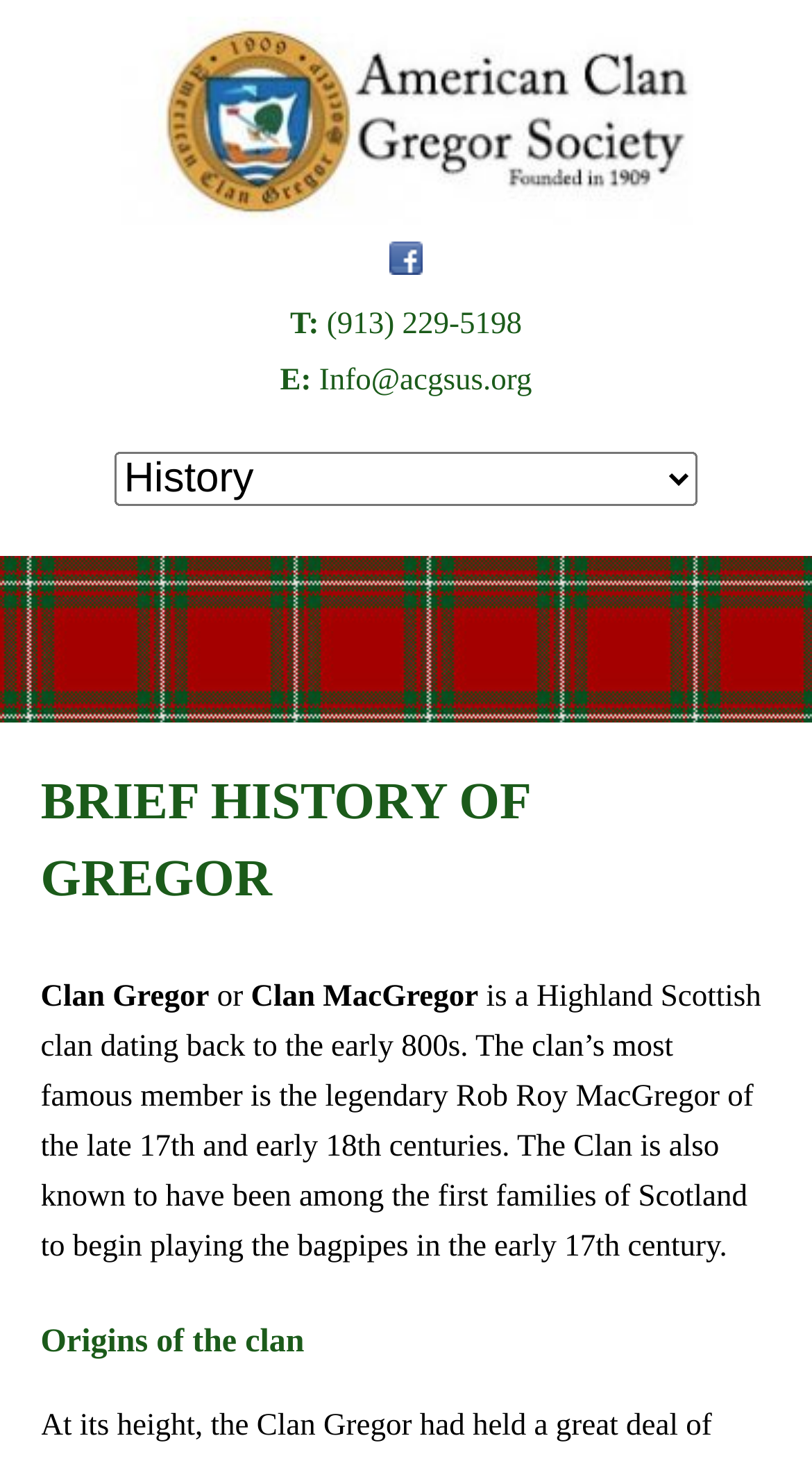Please provide the main heading of the webpage content.

BRIEF HISTORY OF GREGOR